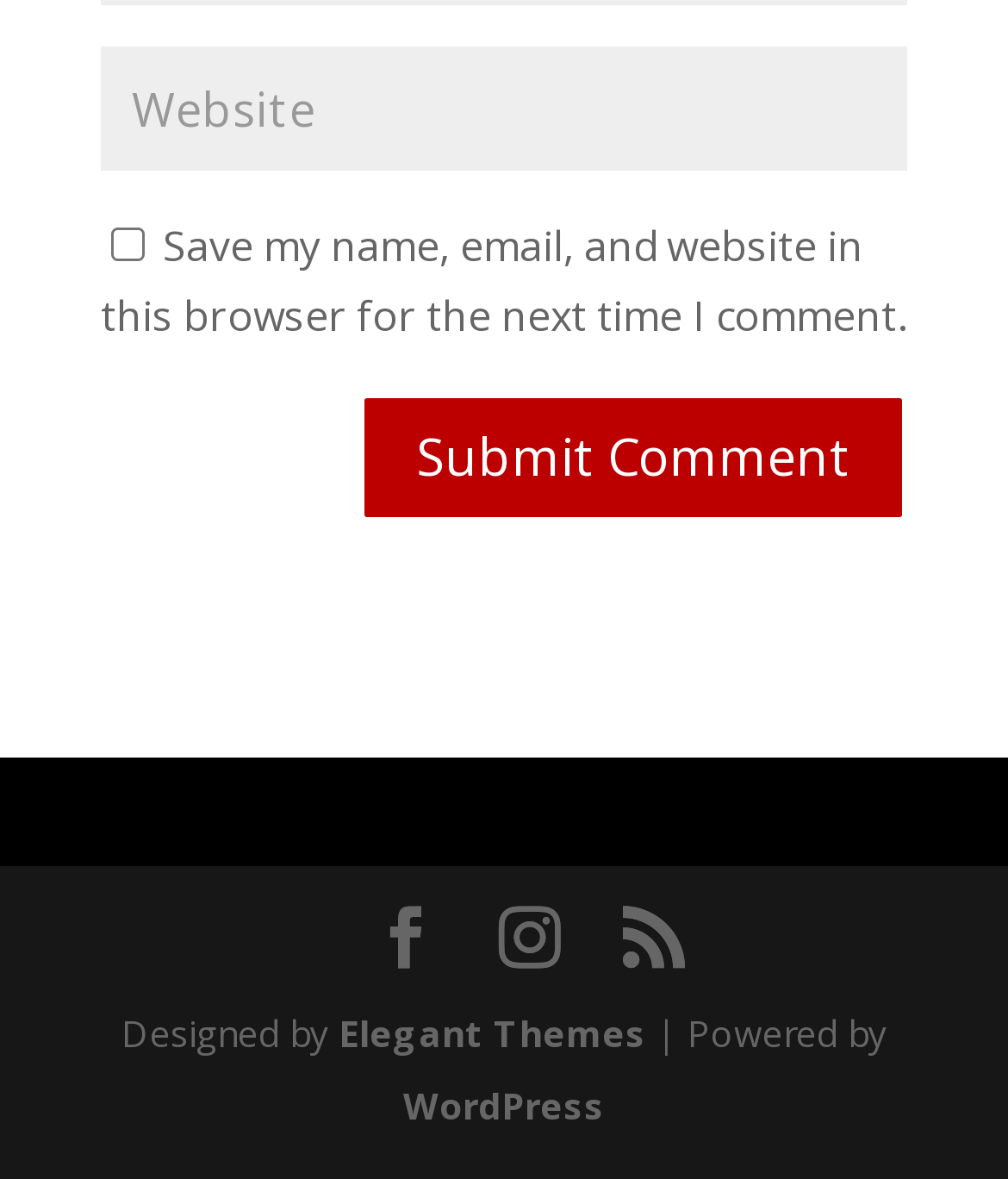What is the name of the theme designer?
Based on the screenshot, provide a one-word or short-phrase response.

Elegant Themes